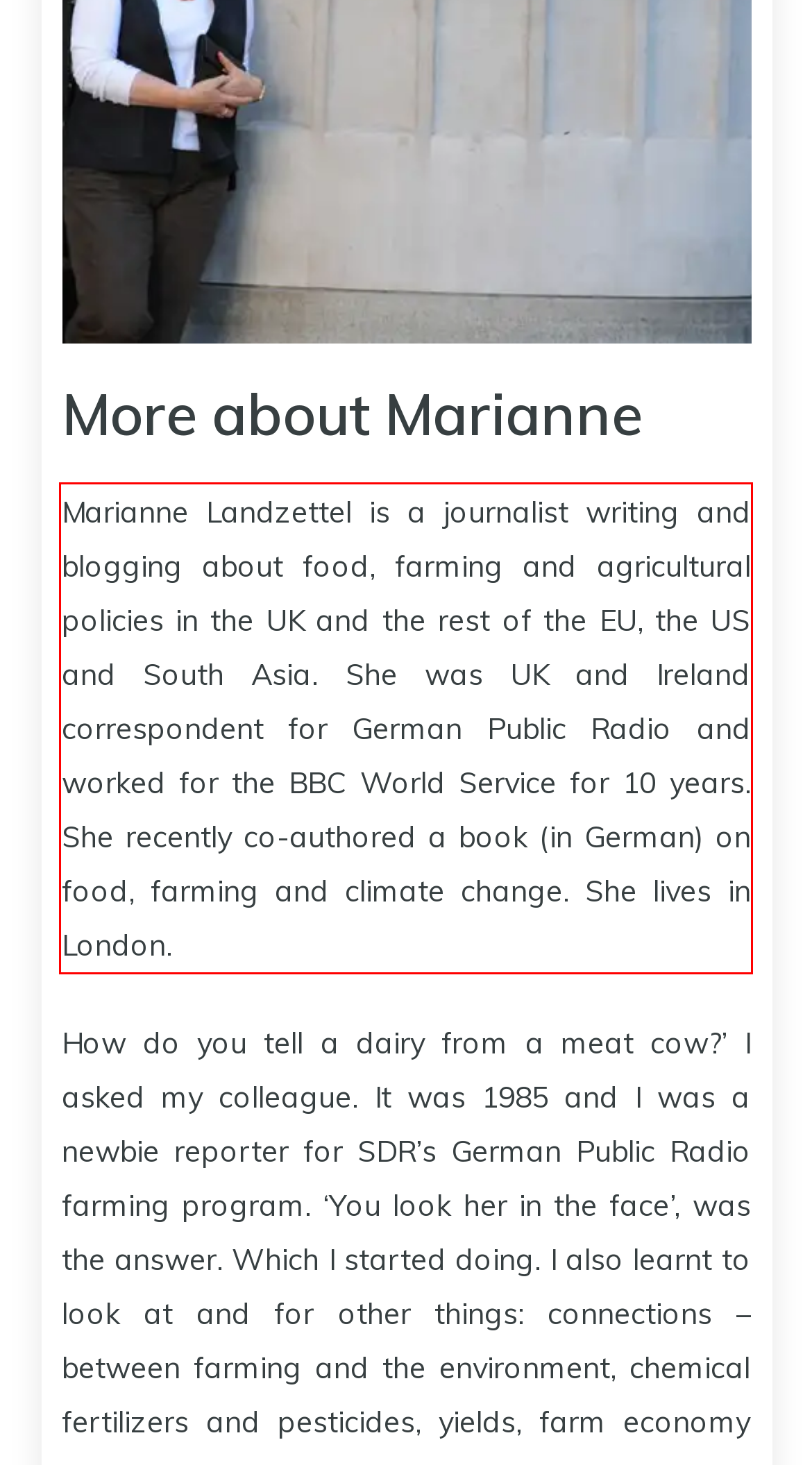Given a screenshot of a webpage, identify the red bounding box and perform OCR to recognize the text within that box.

Marianne Landzettel is a journalist writing and blogging about food, farming and agricultural policies in the UK and the rest of the EU, the US and South Asia. She was UK and Ireland correspondent for German Public Radio and worked for the BBC World Service for 10 years. She recently co-authored a book (in German) on food, farming and climate change. She lives in London.